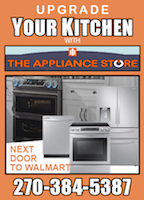What is the location of The Appliance Store relative to Walmart?
Refer to the image and give a detailed response to the question.

The advertisement highlights the convenient location of The Appliance Store, stating that it is 'NEXT DOOR TO WALMART', making it easy for potential customers to find.